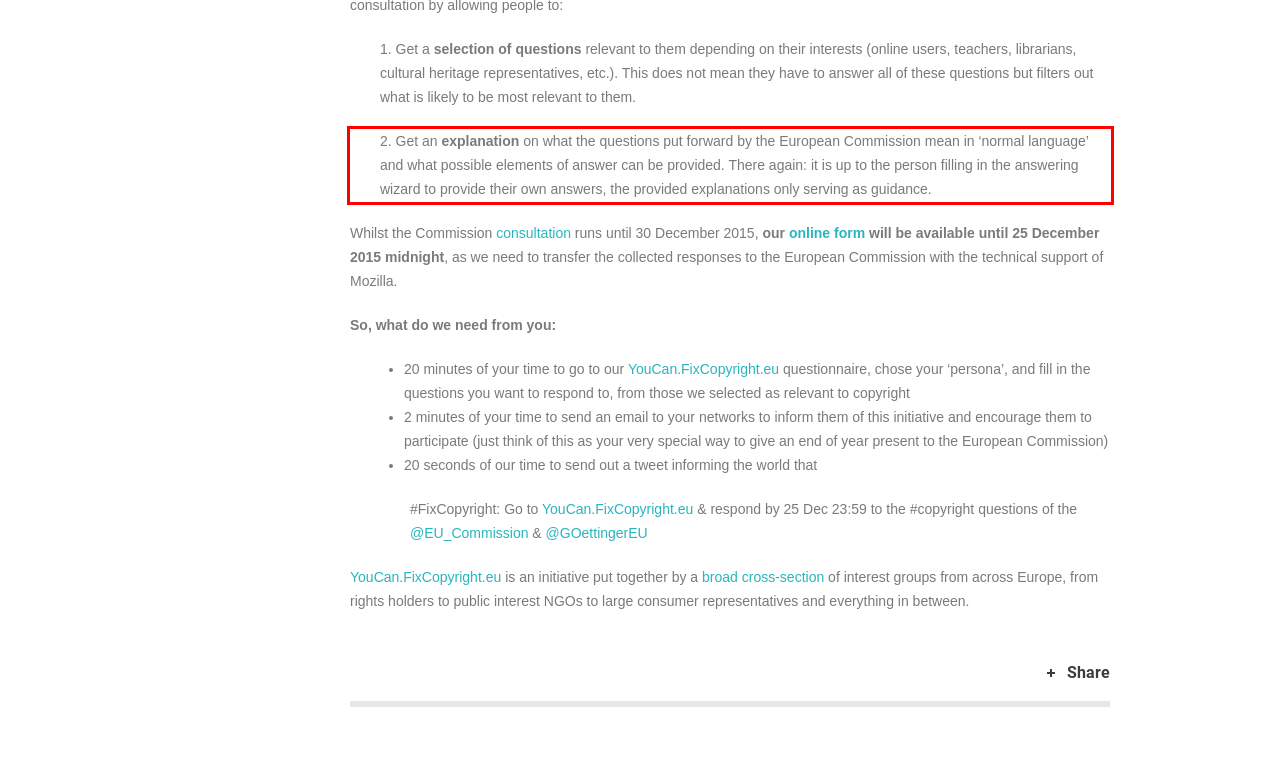Please perform OCR on the text content within the red bounding box that is highlighted in the provided webpage screenshot.

2. Get an explanation on what the questions put forward by the European Commission mean in ‘normal language’ and what possible elements of answer can be provided. There again: it is up to the person filling in the answering wizard to provide their own answers, the provided explanations only serving as guidance.